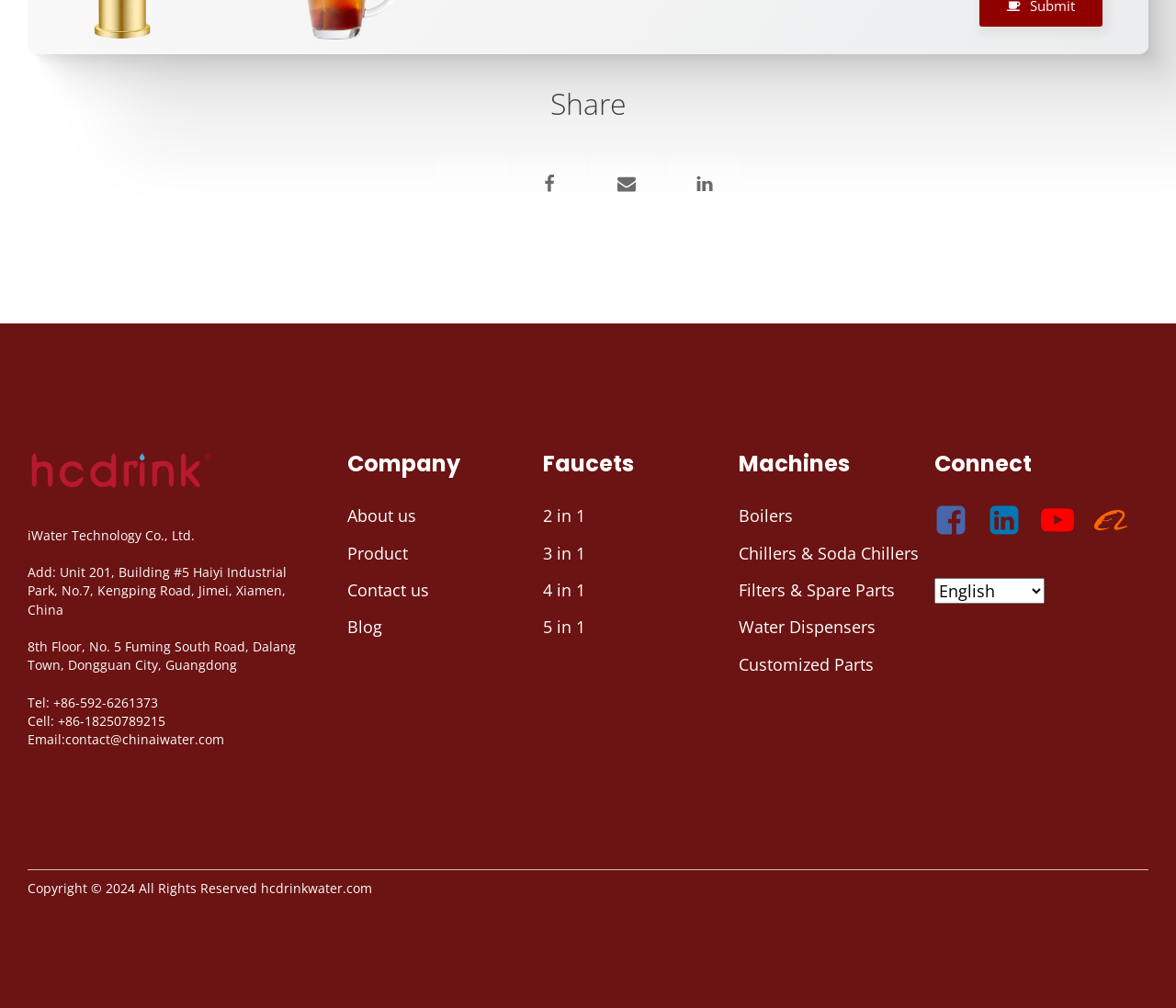What is the address of the company?
Answer the question with a detailed and thorough explanation.

The company address can be found in the static text element located below the company logo, which reads 'Add: Unit 201, Building #5 Haiyi Industrial Park, No.7, Kengping Road, Jimei, Xiamen, China'.